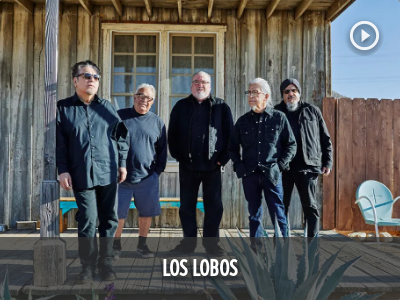Break down the image and describe each part extensively.

The image showcases the iconic American rock band Los Lobos, featuring five members standing together on a wooden porch, framed by a rustic, weathered backdrop. Each band member is dressed in black attire, exuding a casual yet unified aesthetic. The sunlight bathes the scene, highlighting their expressions and the textures of the surrounding wood. Below the band, the name "LOS LOBOS" is prominently displayed, representing their musical legacy. A play button in the top right corner suggests the opportunity to watch a video, inviting fans and newcomers alike to engage with the band's music and story.